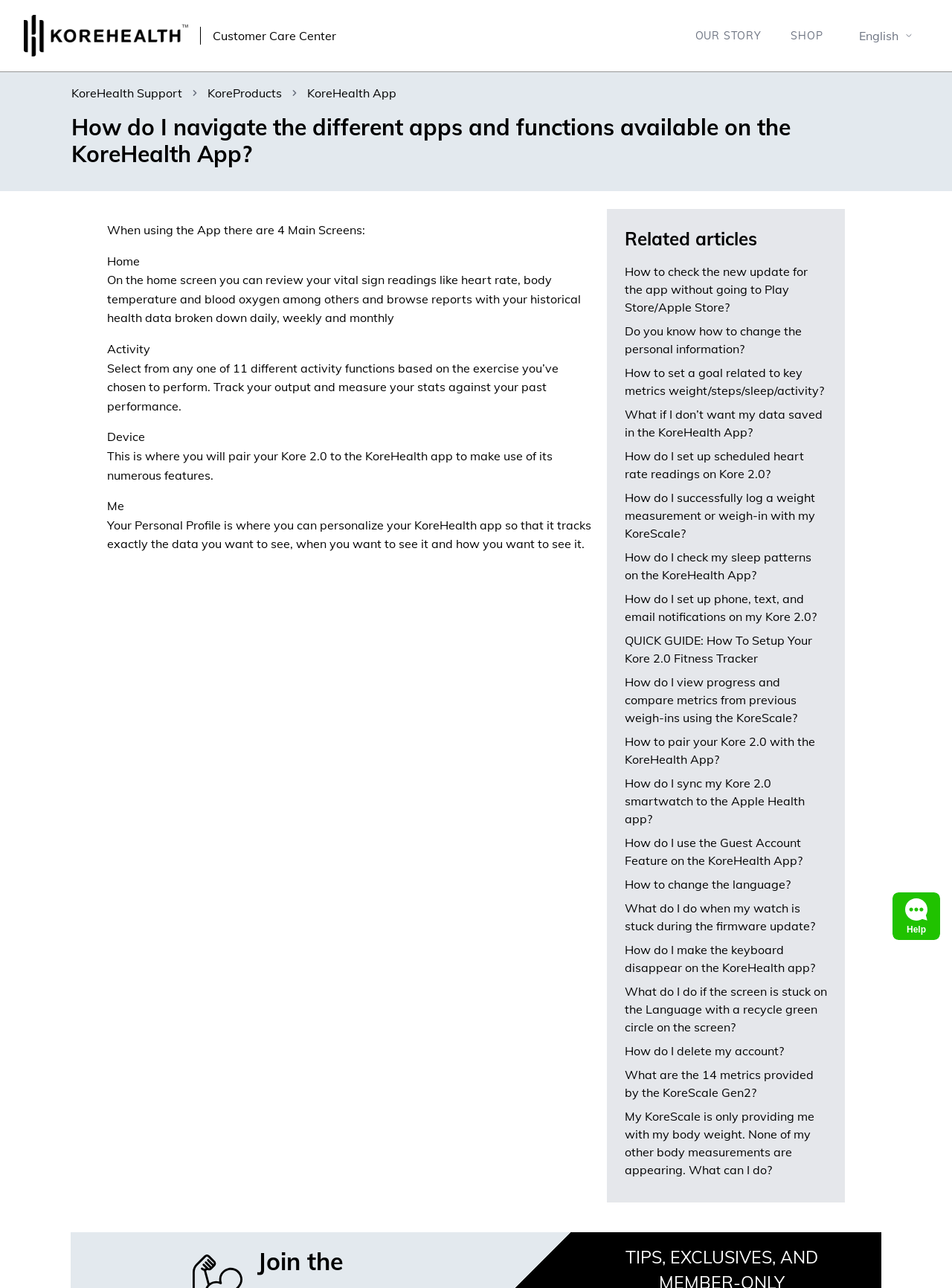Given the element description: "OUR STORY", predict the bounding box coordinates of this UI element. The coordinates must be four float numbers between 0 and 1, given as [left, top, right, bottom].

[0.714, 0.018, 0.815, 0.038]